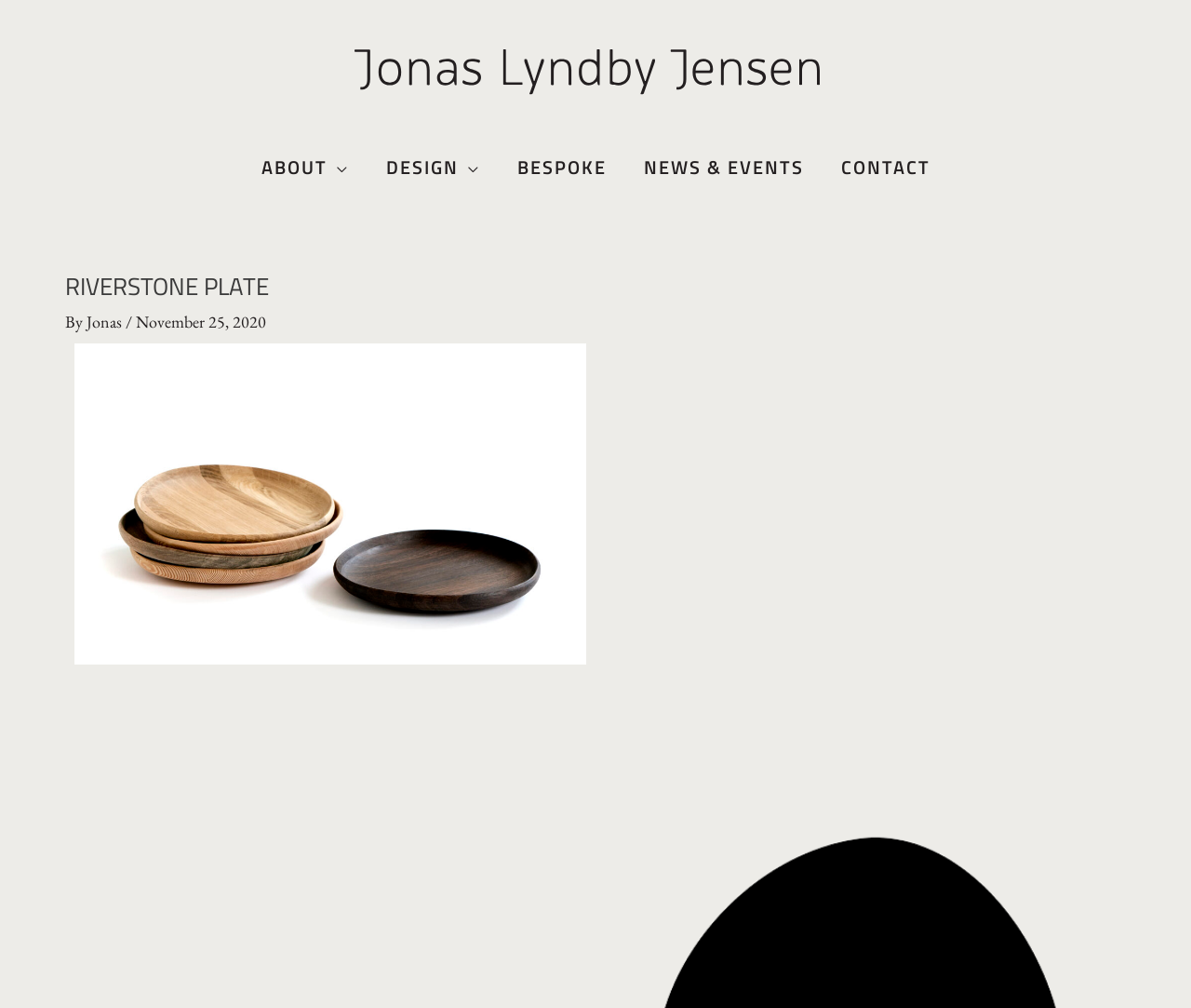How many navigation links are there? Observe the screenshot and provide a one-word or short phrase answer.

5